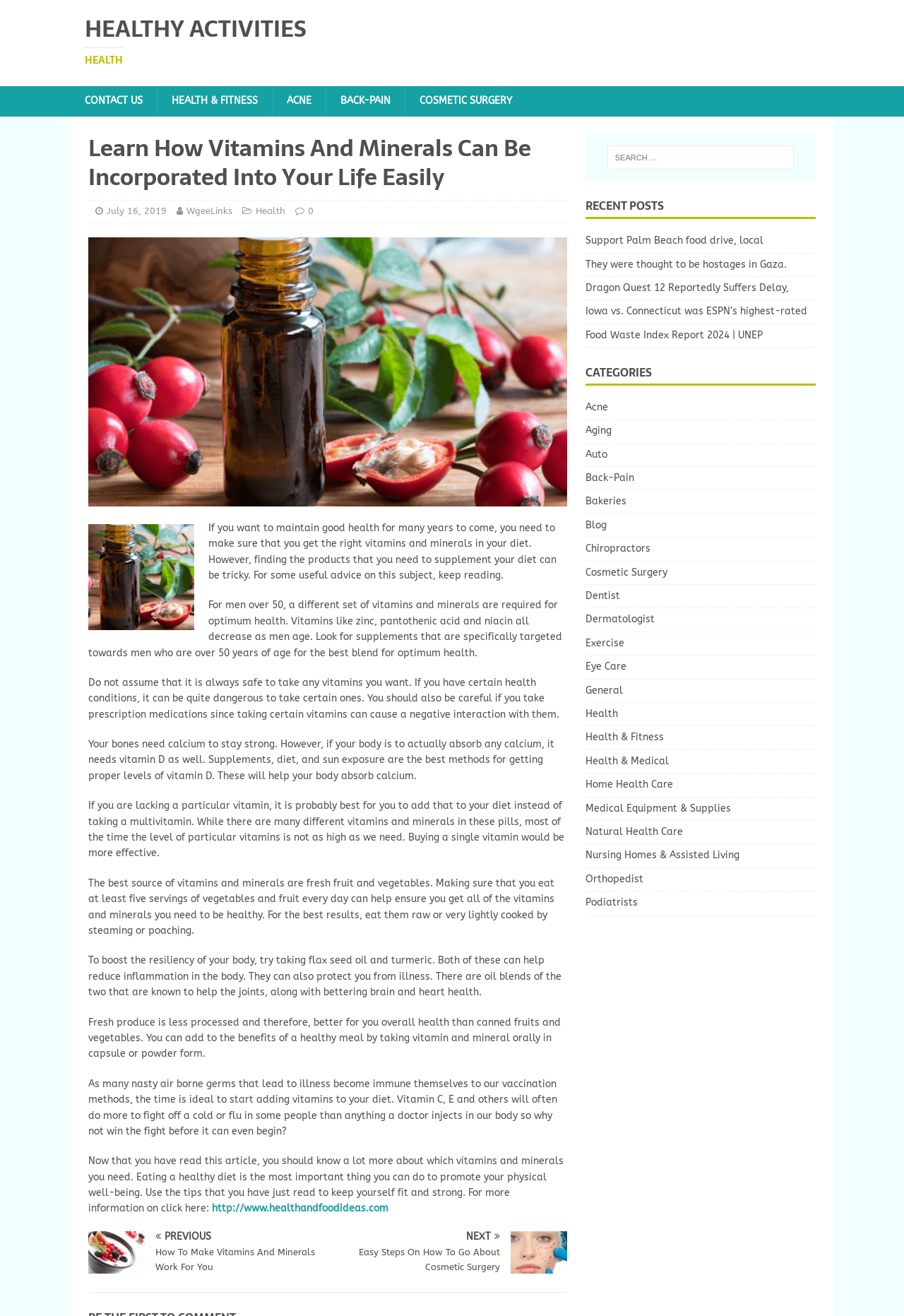Determine the primary headline of the webpage.

Learn How Vitamins And Minerals Can Be Incorporated Into Your Life Easily